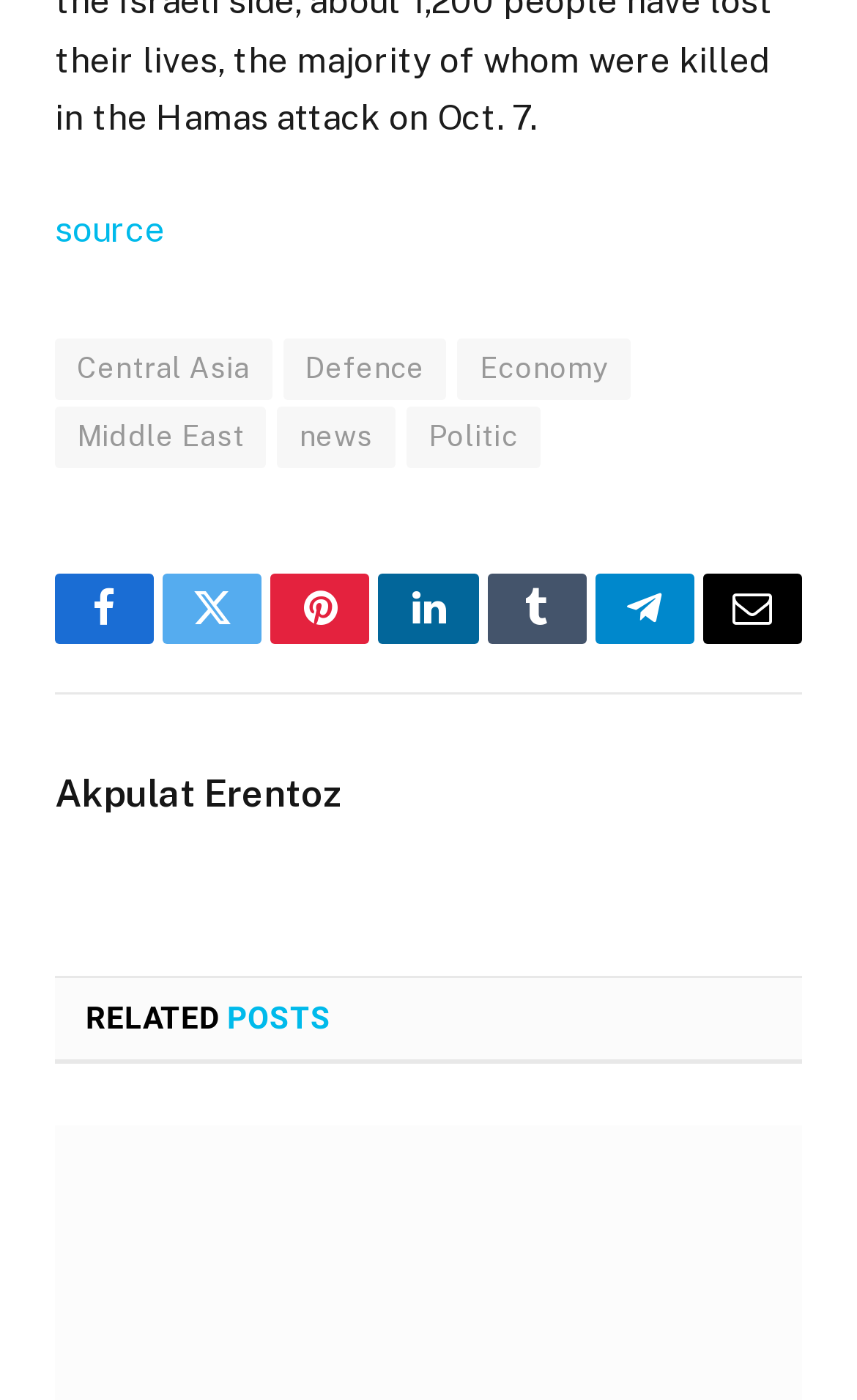What is the purpose of the links at the top of the webpage?
Please respond to the question with as much detail as possible.

By analyzing the links at the top of the webpage, I inferred that they are meant to navigate to different news categories, allowing users to access specific types of news.